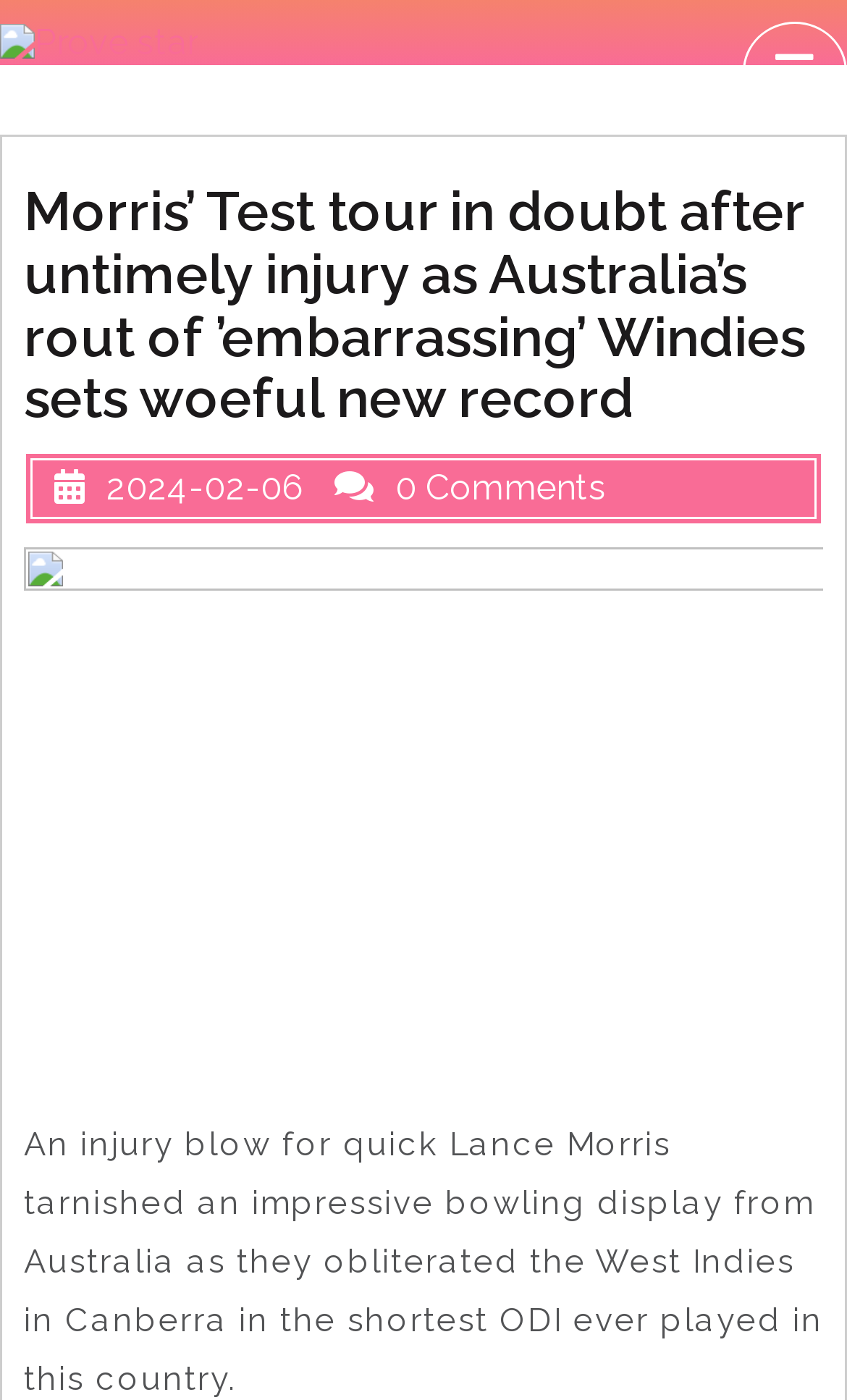Construct a comprehensive description capturing every detail on the webpage.

The webpage appears to be a news article about cricket, specifically focusing on Lance Morris' injury and Australia's dominant performance against the West Indies. 

At the top-left corner, there is a link and an image, both labeled "Prove star". 

On the top-right corner, there is a tab with an icon and the text "Open Menu". 

Below the tab, there is a heading that summarizes the article, stating that Lance Morris' Test tour is in doubt due to an untimely injury, and that Australia has routed the West Indies, setting a new record. 

To the right of the heading, there are two lines of text, one showing the date "2024-02-06" and the other indicating "0 Comments". 

The main content of the article is a paragraph of text that provides more details about the cricket match, mentioning Lance Morris' injury and Australia's impressive bowling display. This text is positioned below the heading and date information.